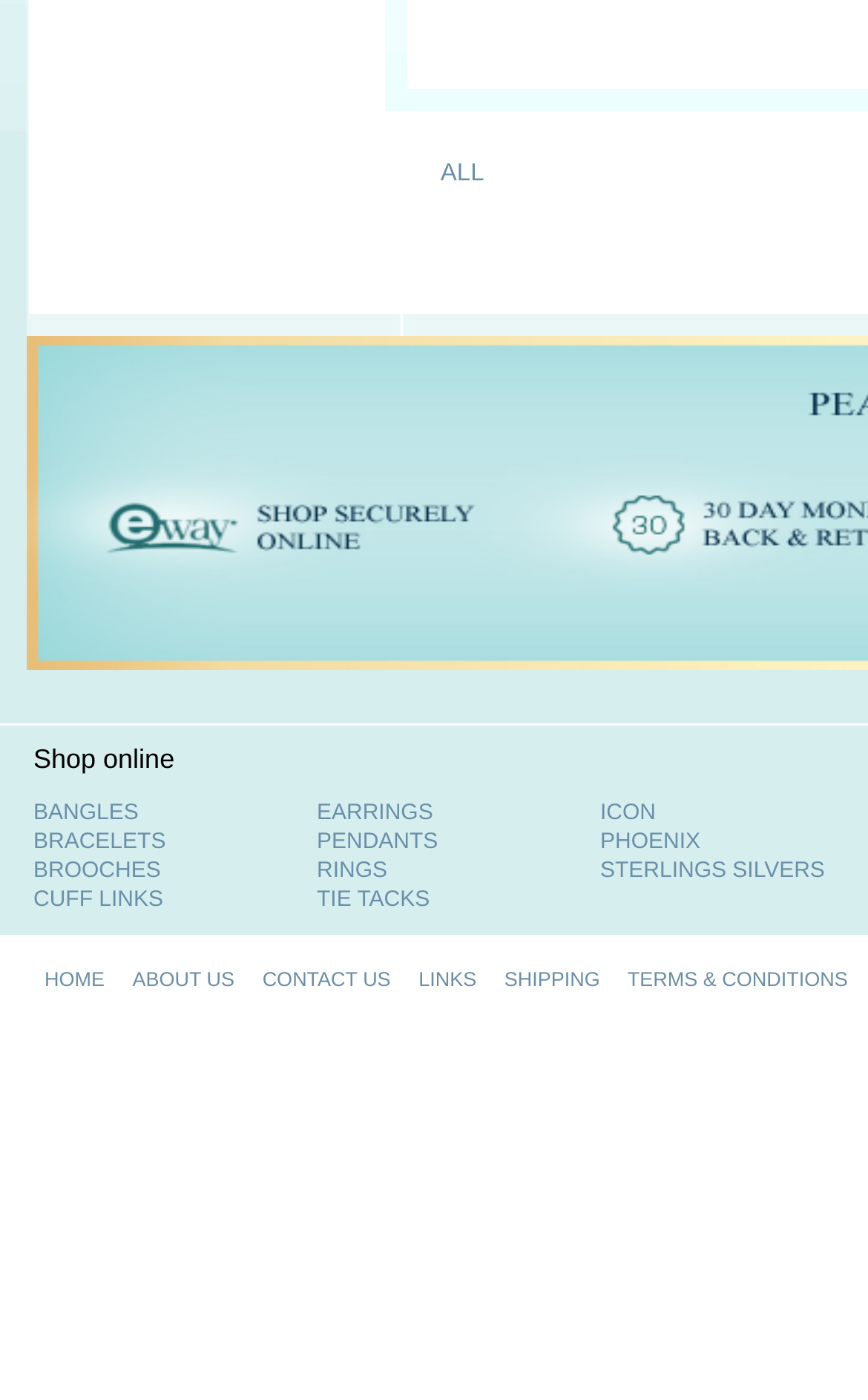Determine the bounding box coordinates of the clickable region to carry out the instruction: "go to ABOUT US".

[0.153, 0.692, 0.277, 0.707]